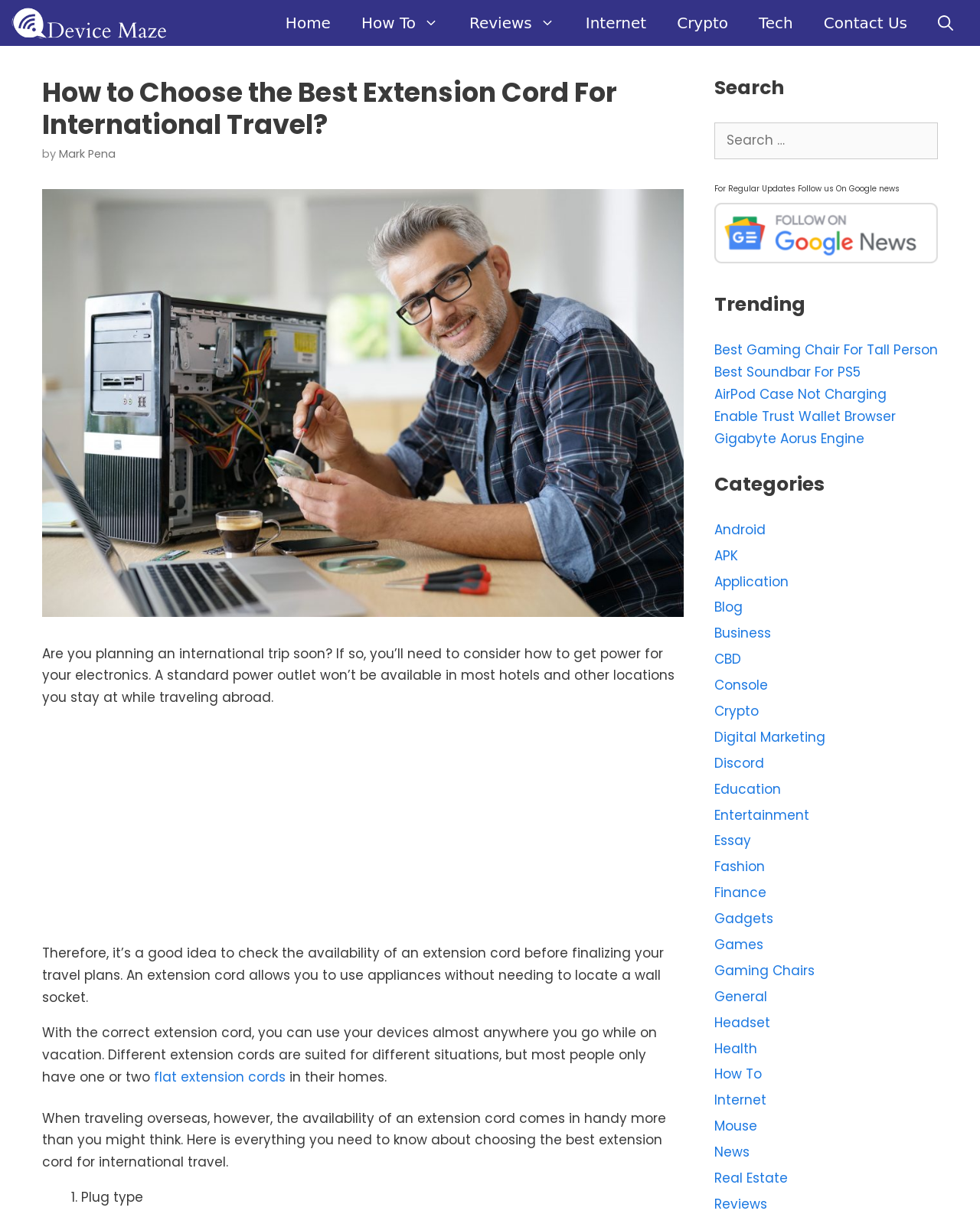Please analyze the image and give a detailed answer to the question:
What is the first point mentioned in the article?

The article starts by mentioning the importance of considering the availability of an extension cord before finalizing travel plans, and the first point mentioned is 'Plug type'.